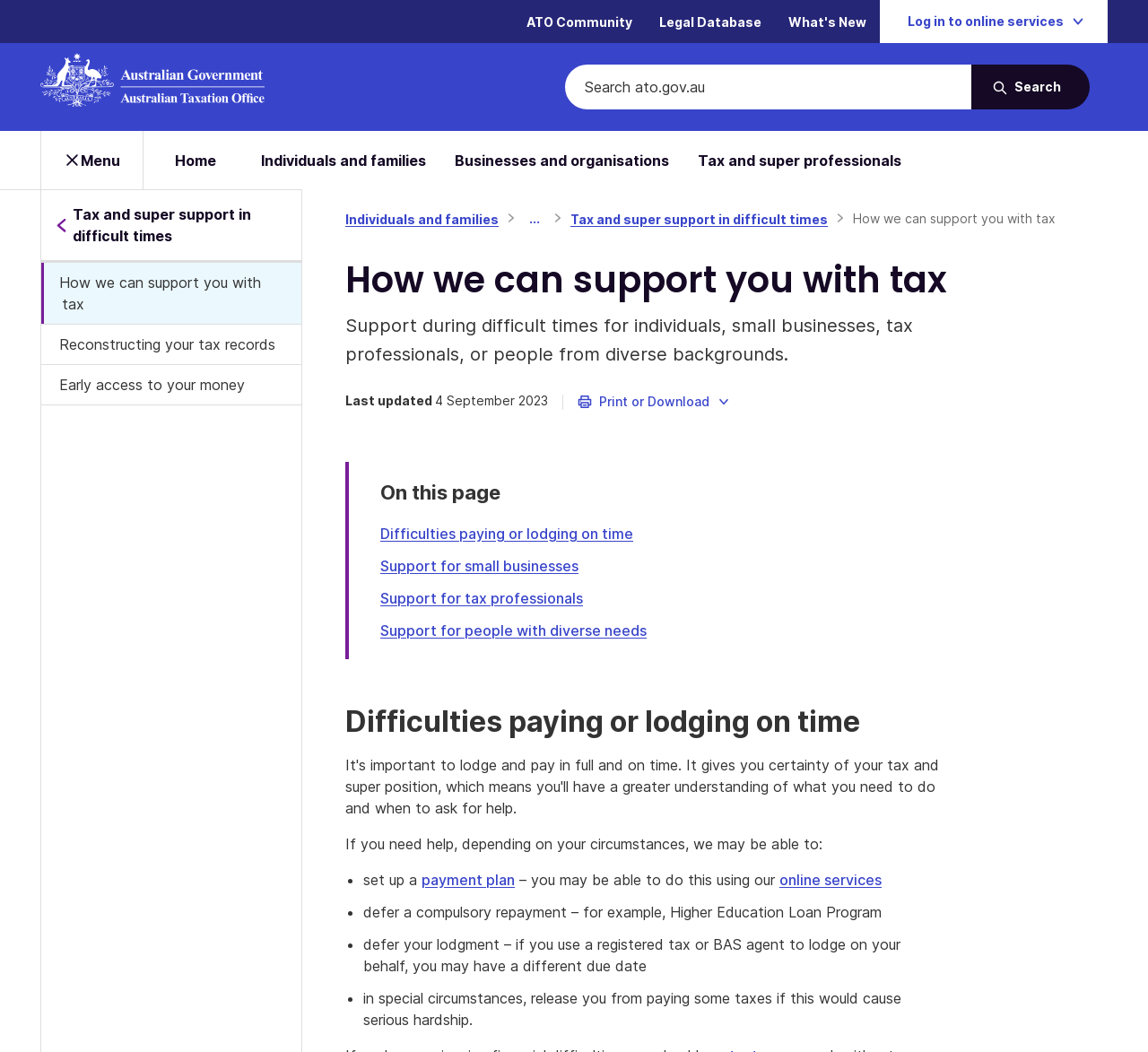What is the purpose of the 'Print or Download' button?
Based on the screenshot, provide your answer in one word or phrase.

To print or download the webpage content